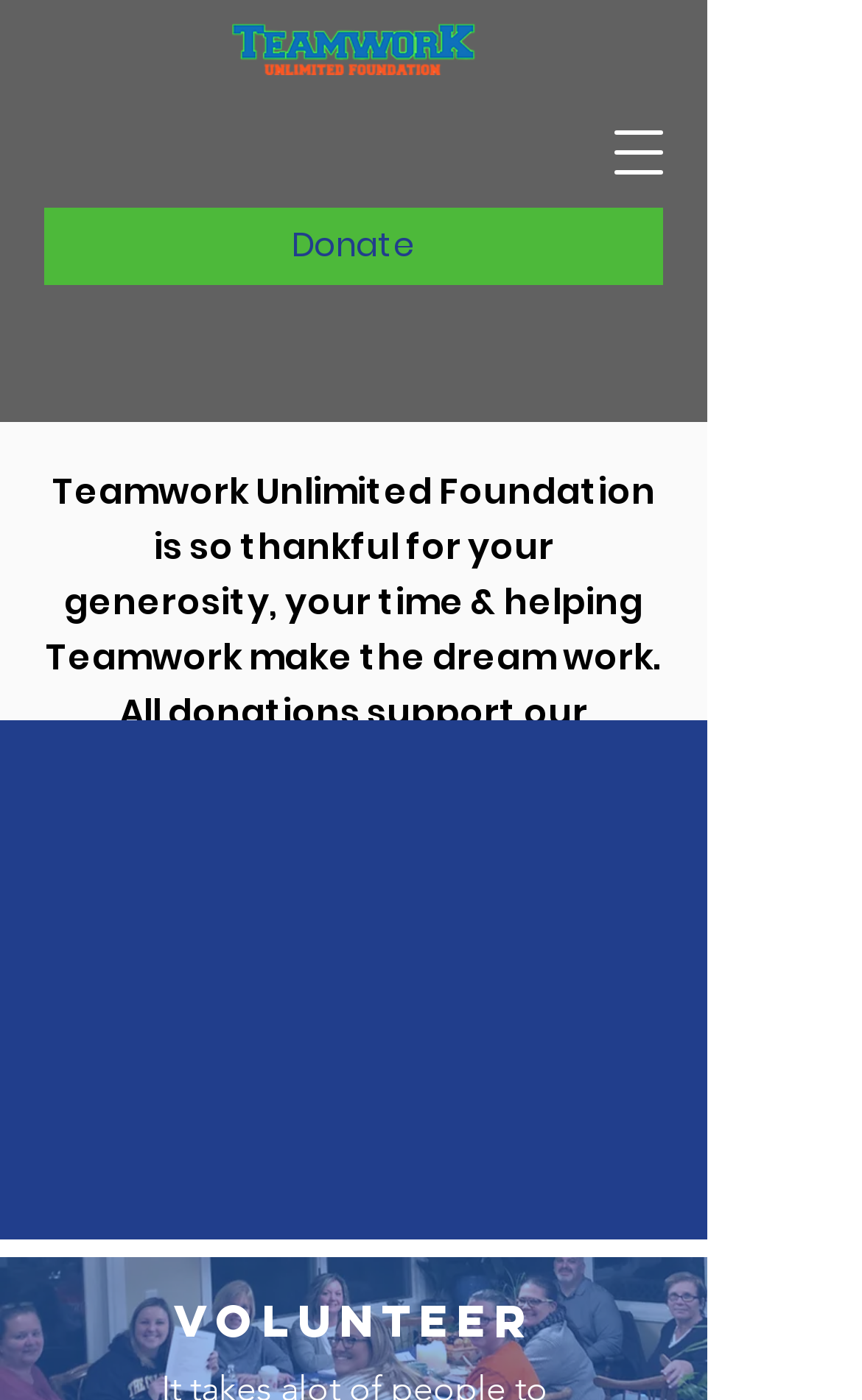Respond to the question below with a concise word or phrase:
What is the purpose of the donations?

Support programs